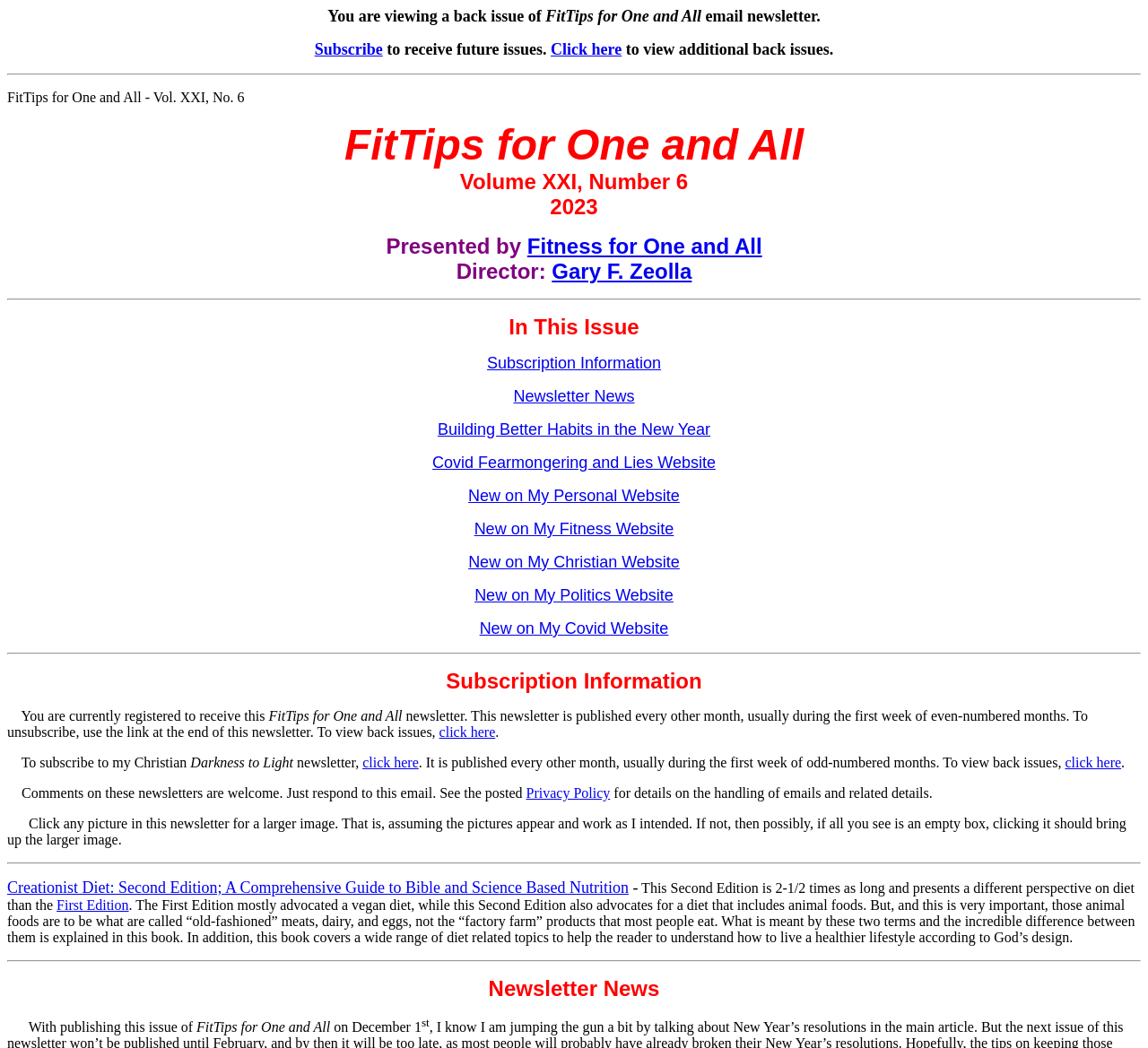Answer the question with a single word or phrase: 
Who is the director of the newsletter?

Gary F. Zeolla